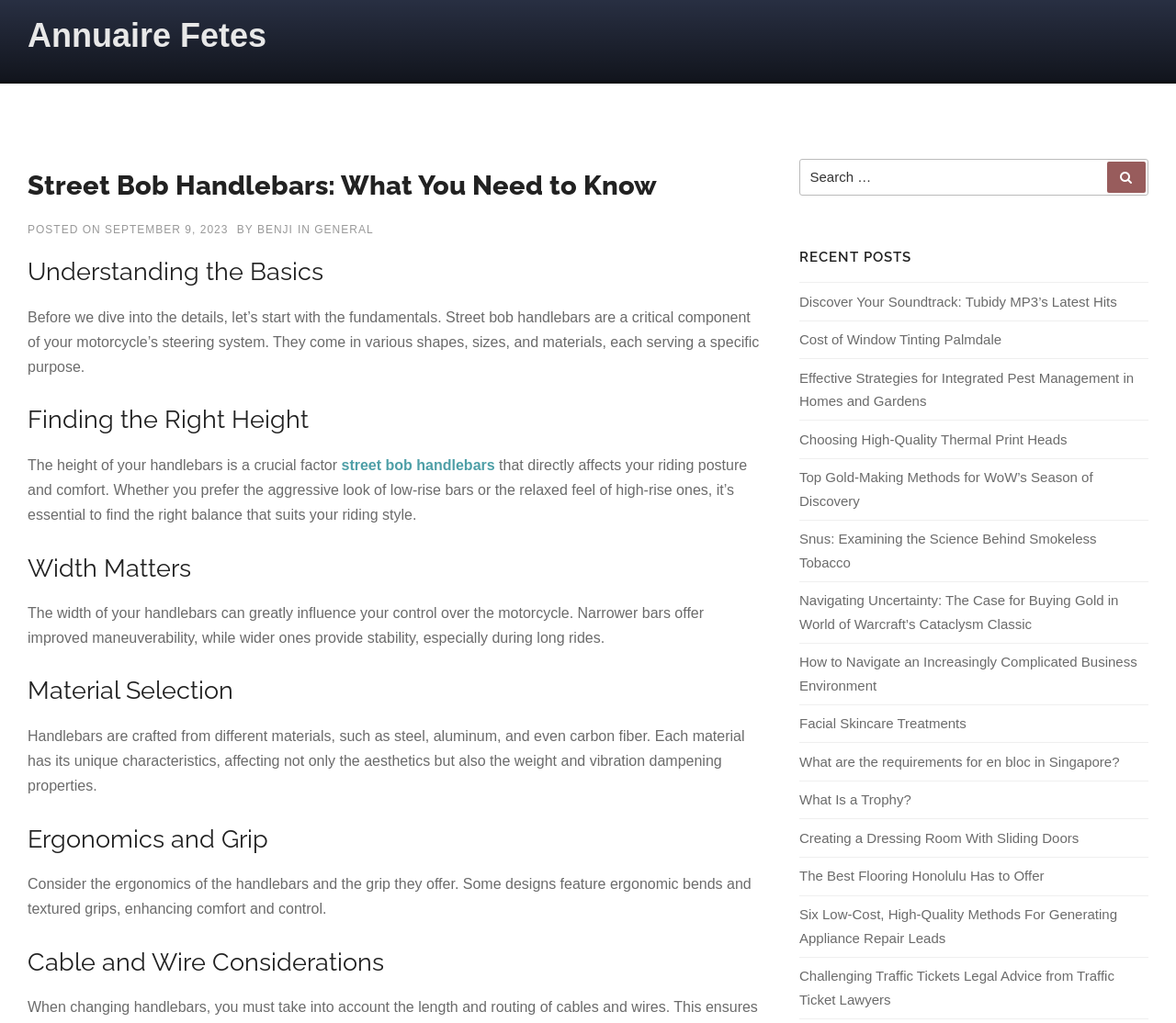Please extract the webpage's main title and generate its text content.

Street Bob Handlebars: What You Need to Know